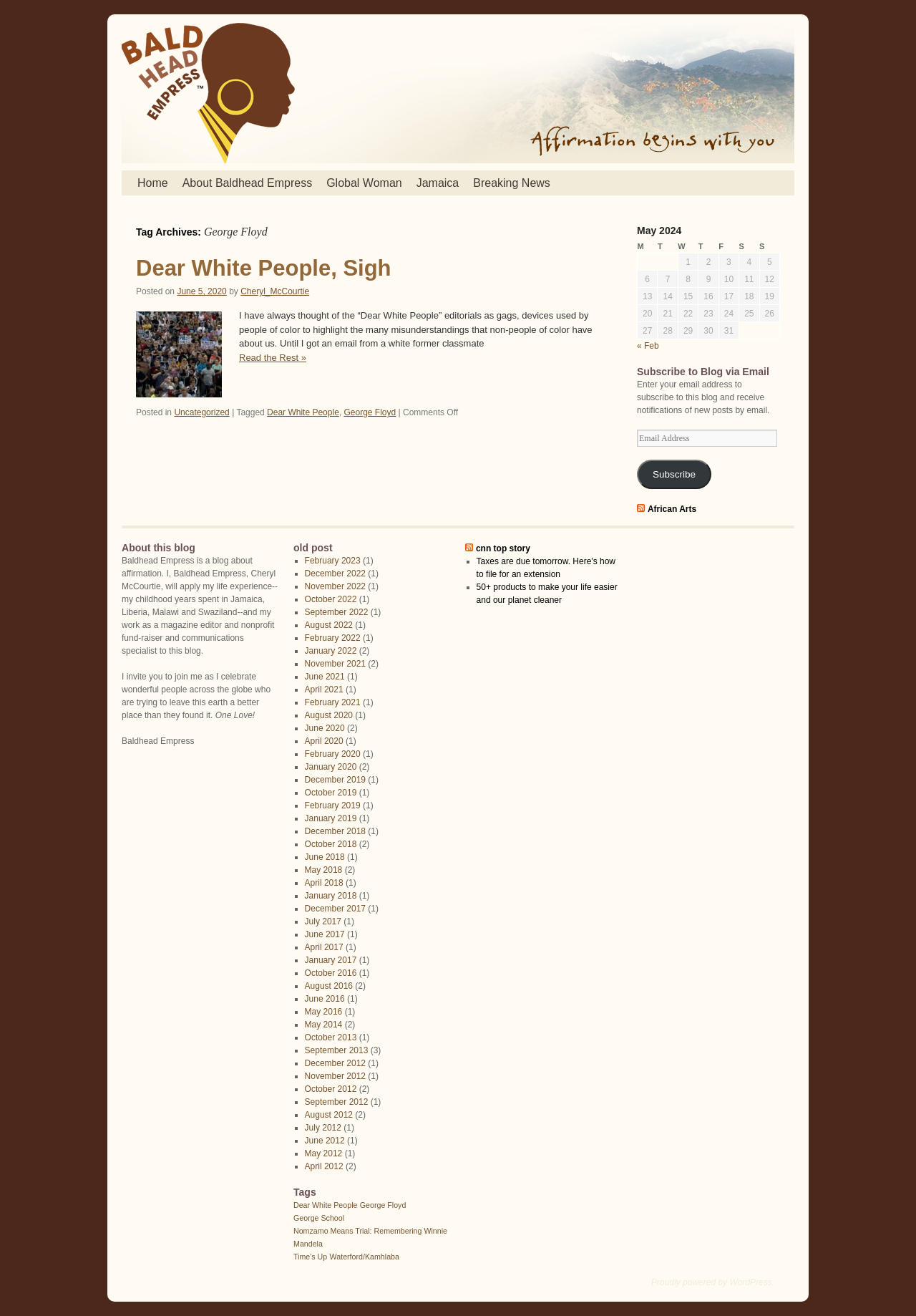Show the bounding box coordinates of the element that should be clicked to complete the task: "Click the 'HOME' link".

None